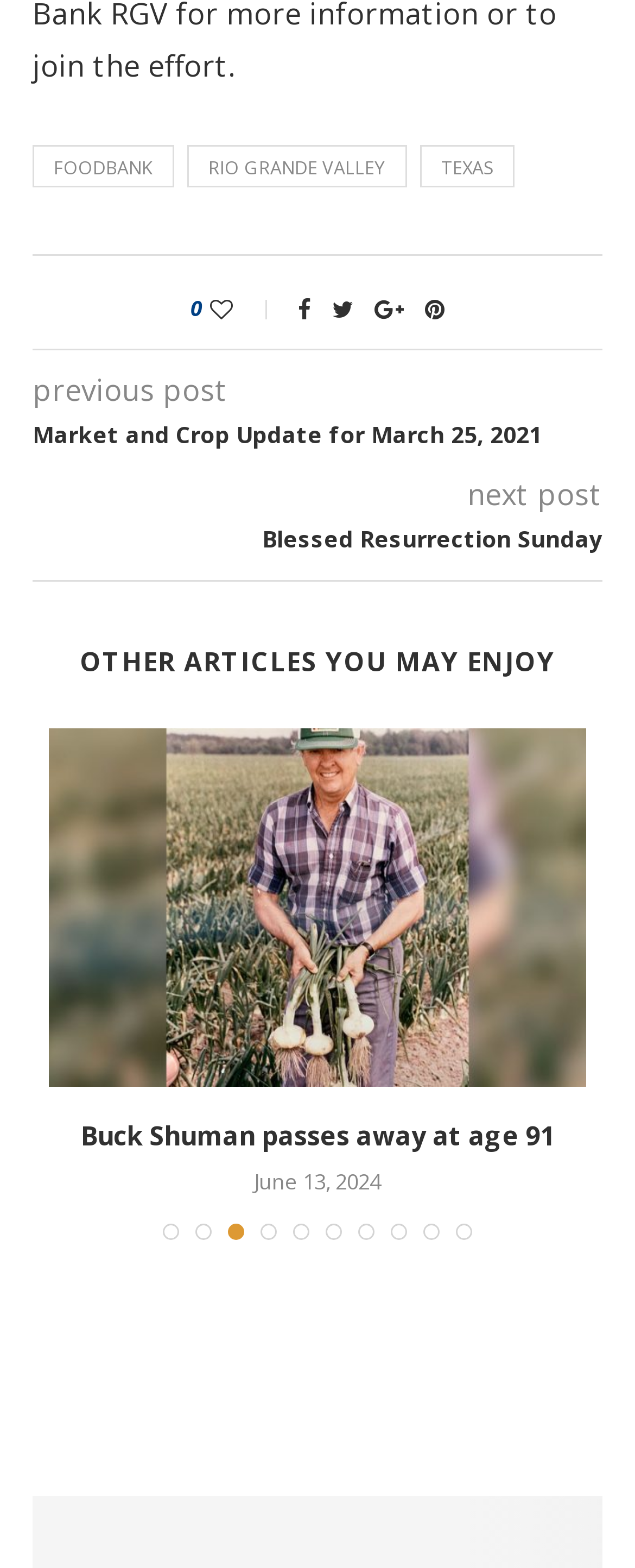Find the bounding box coordinates of the clickable area that will achieve the following instruction: "Read Buck Shuman passes away at age 91".

[0.077, 0.464, 0.923, 0.693]